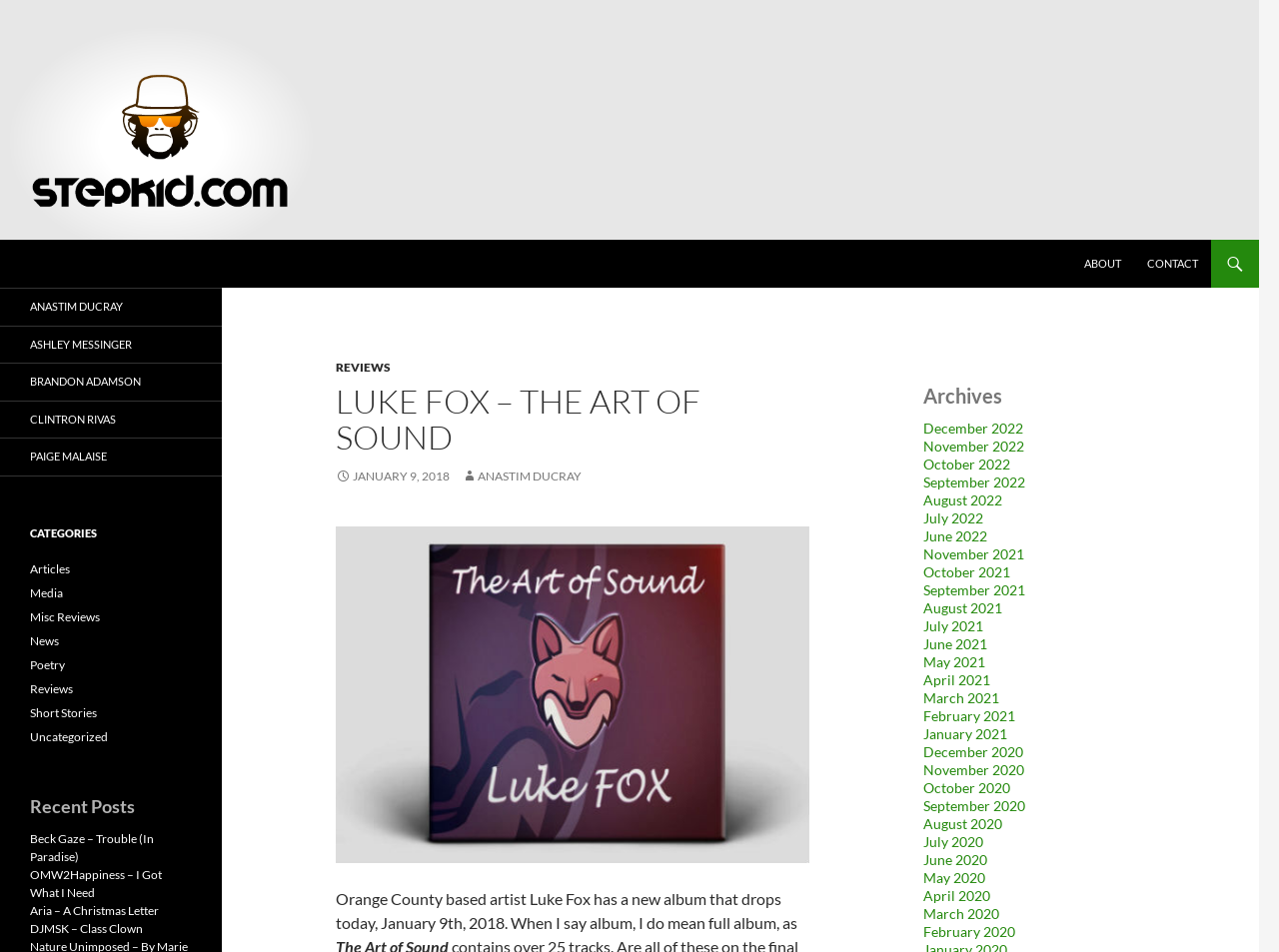Based on the description "March 2020", find the bounding box of the specified UI element.

[0.722, 0.951, 0.781, 0.969]